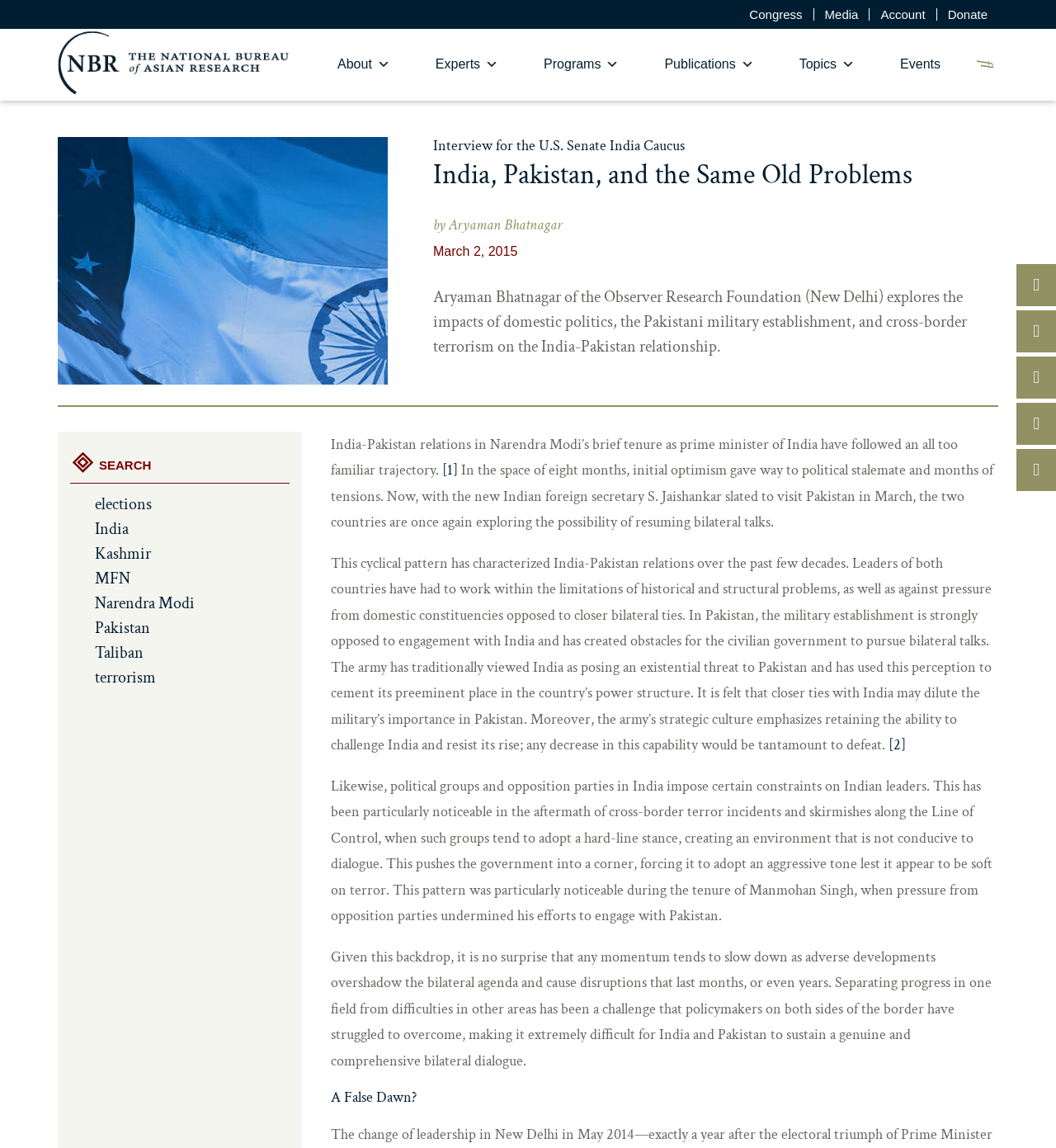Highlight the bounding box coordinates of the element that should be clicked to carry out the following instruction: "Read the 'Interview for the U.S. Senate India Caucus' article". The coordinates must be given as four float numbers ranging from 0 to 1, i.e., [left, top, right, bottom].

[0.41, 0.119, 0.648, 0.135]